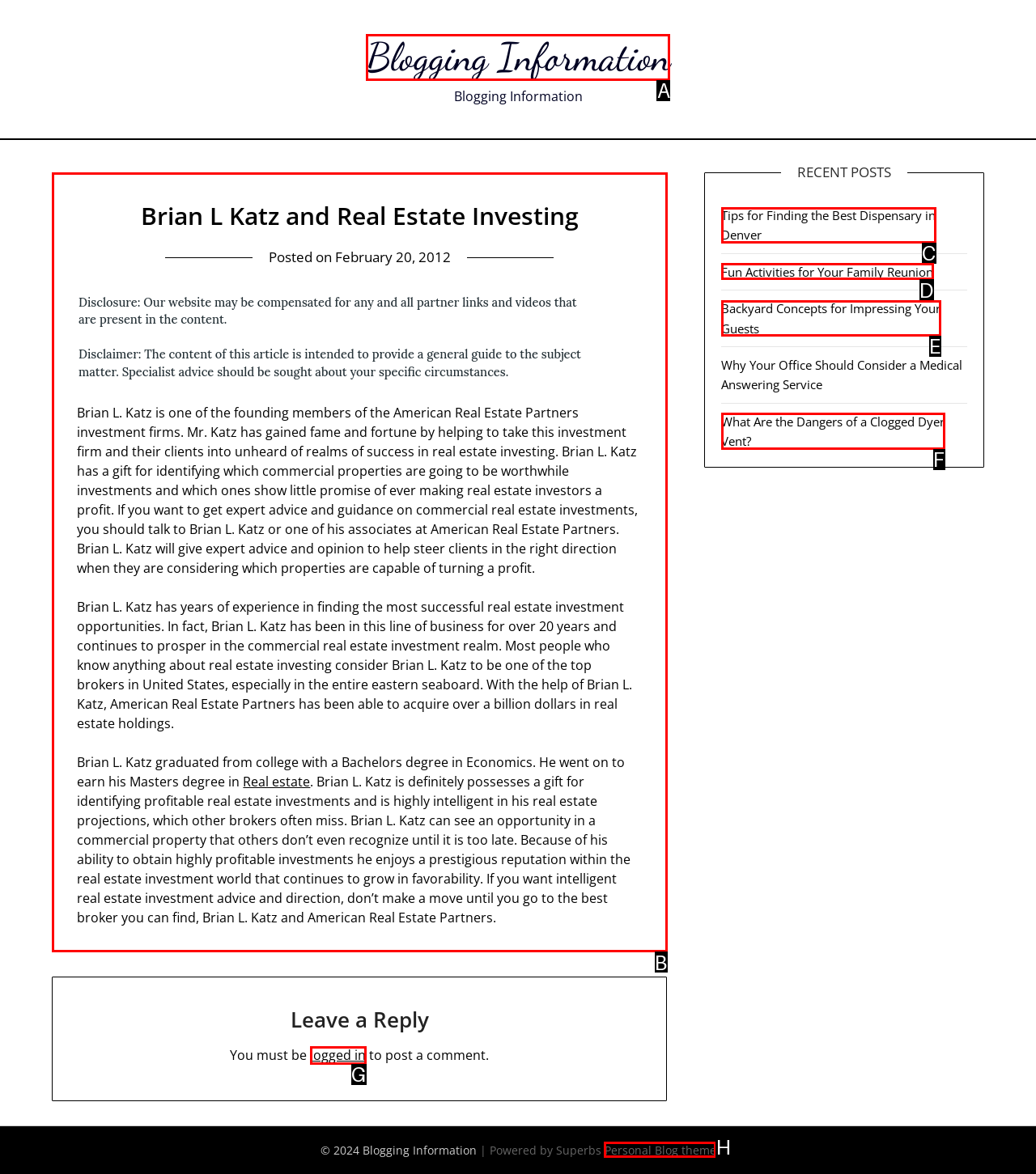Identify the HTML element I need to click to complete this task: Go to the 'About' page Provide the option's letter from the available choices.

None